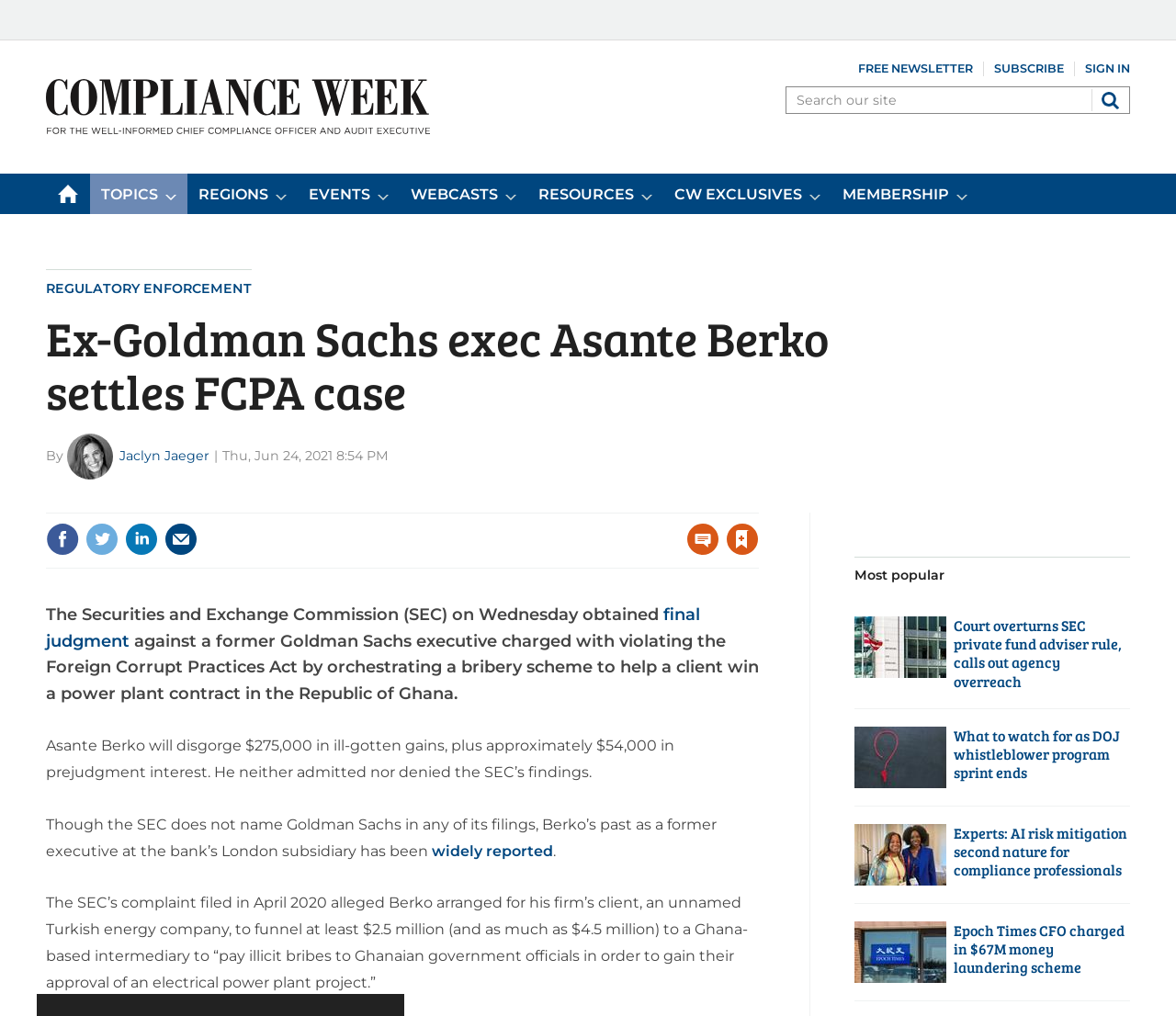How many main menu categories are there?
Look at the image and respond with a single word or a short phrase.

5